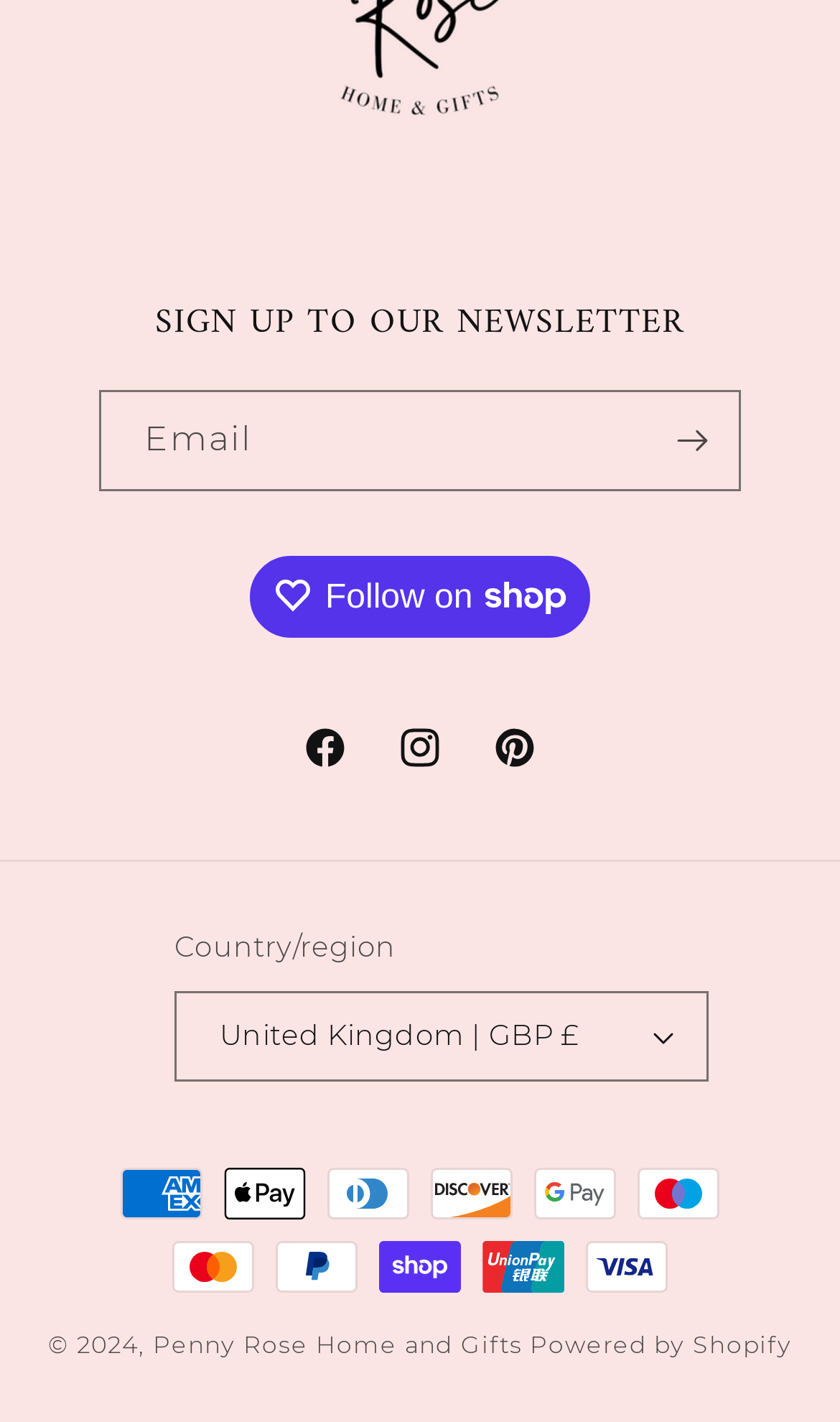Please find the bounding box coordinates of the element's region to be clicked to carry out this instruction: "Visit Facebook page".

[0.331, 0.492, 0.444, 0.559]